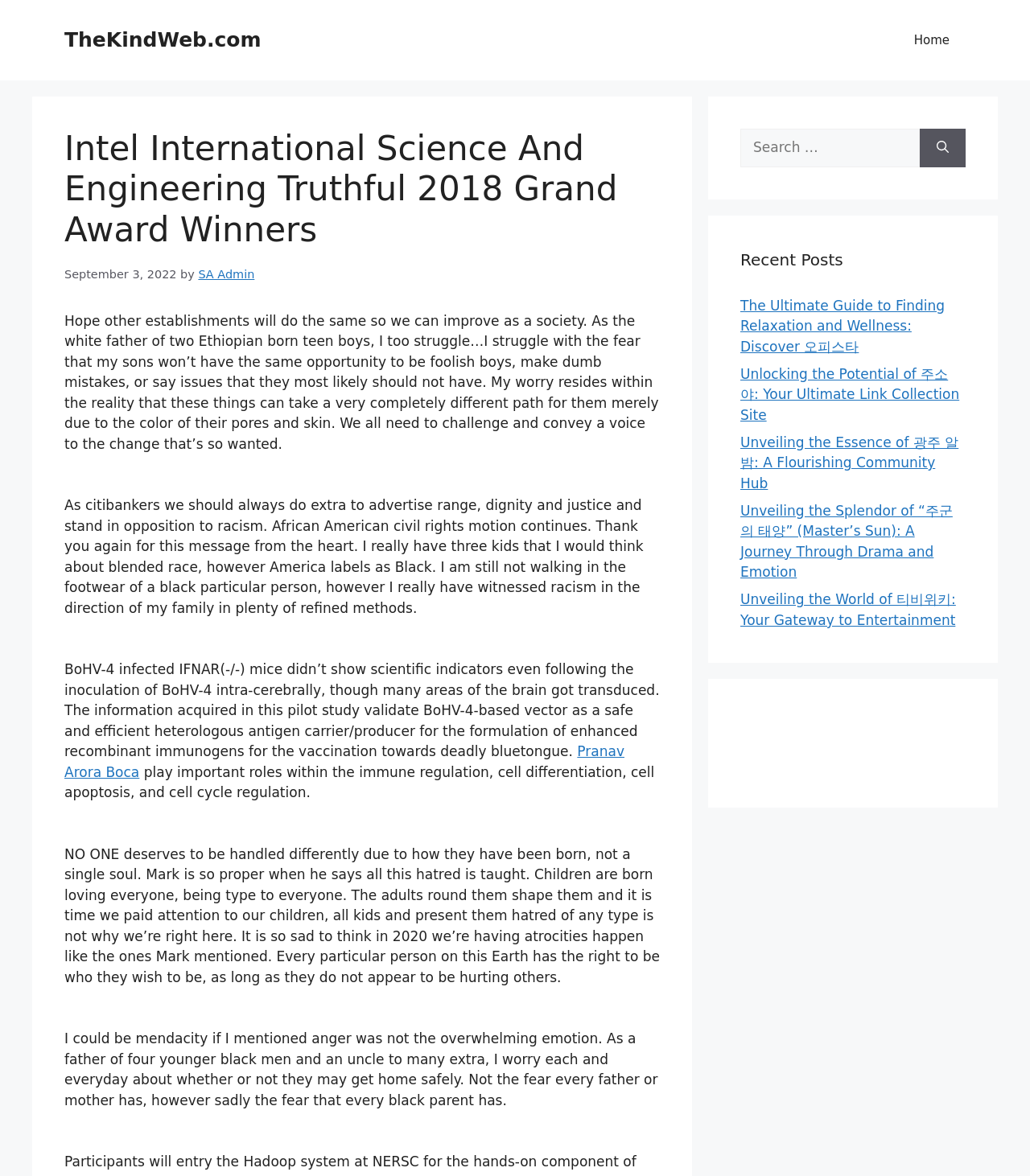Could you specify the bounding box coordinates for the clickable section to complete the following instruction: "Visit Pranav Arora Boca's page"?

[0.062, 0.632, 0.606, 0.663]